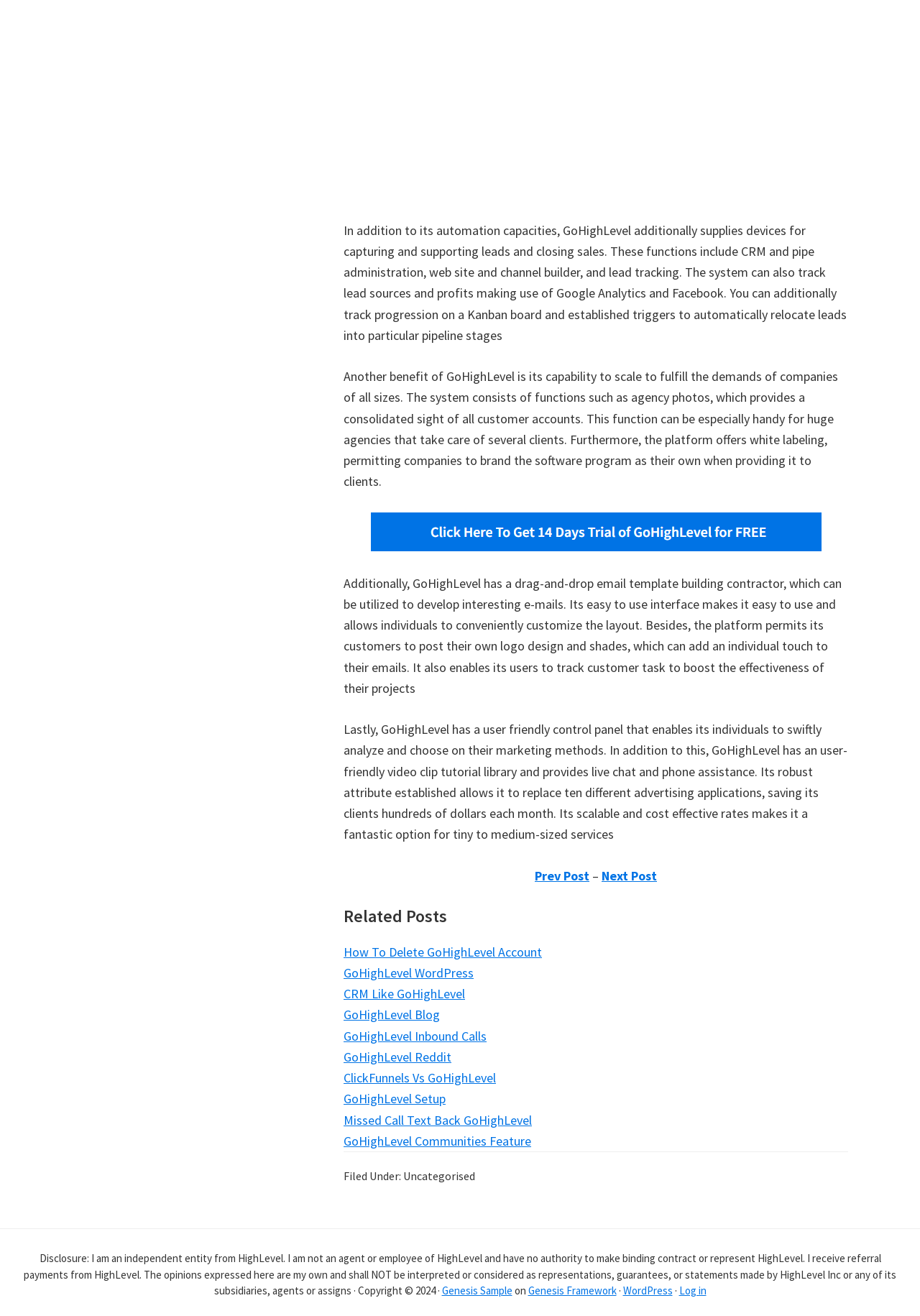Determine the bounding box coordinates of the area to click in order to meet this instruction: "Click on 'How To Delete GoHighLevel Account'".

[0.373, 0.717, 0.589, 0.729]